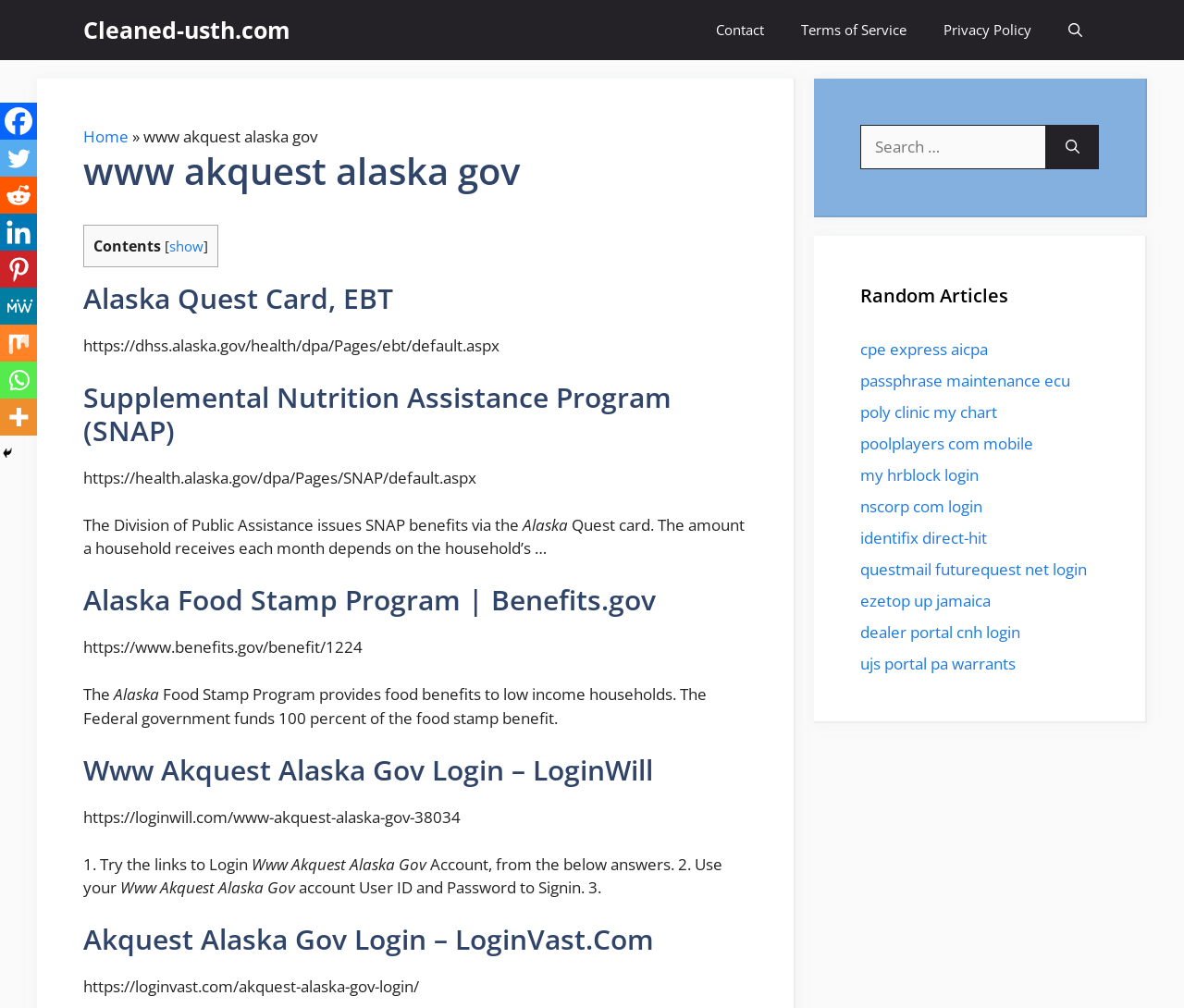Specify the bounding box coordinates of the area that needs to be clicked to achieve the following instruction: "Click the 'Contact' link".

[0.589, 0.0, 0.661, 0.06]